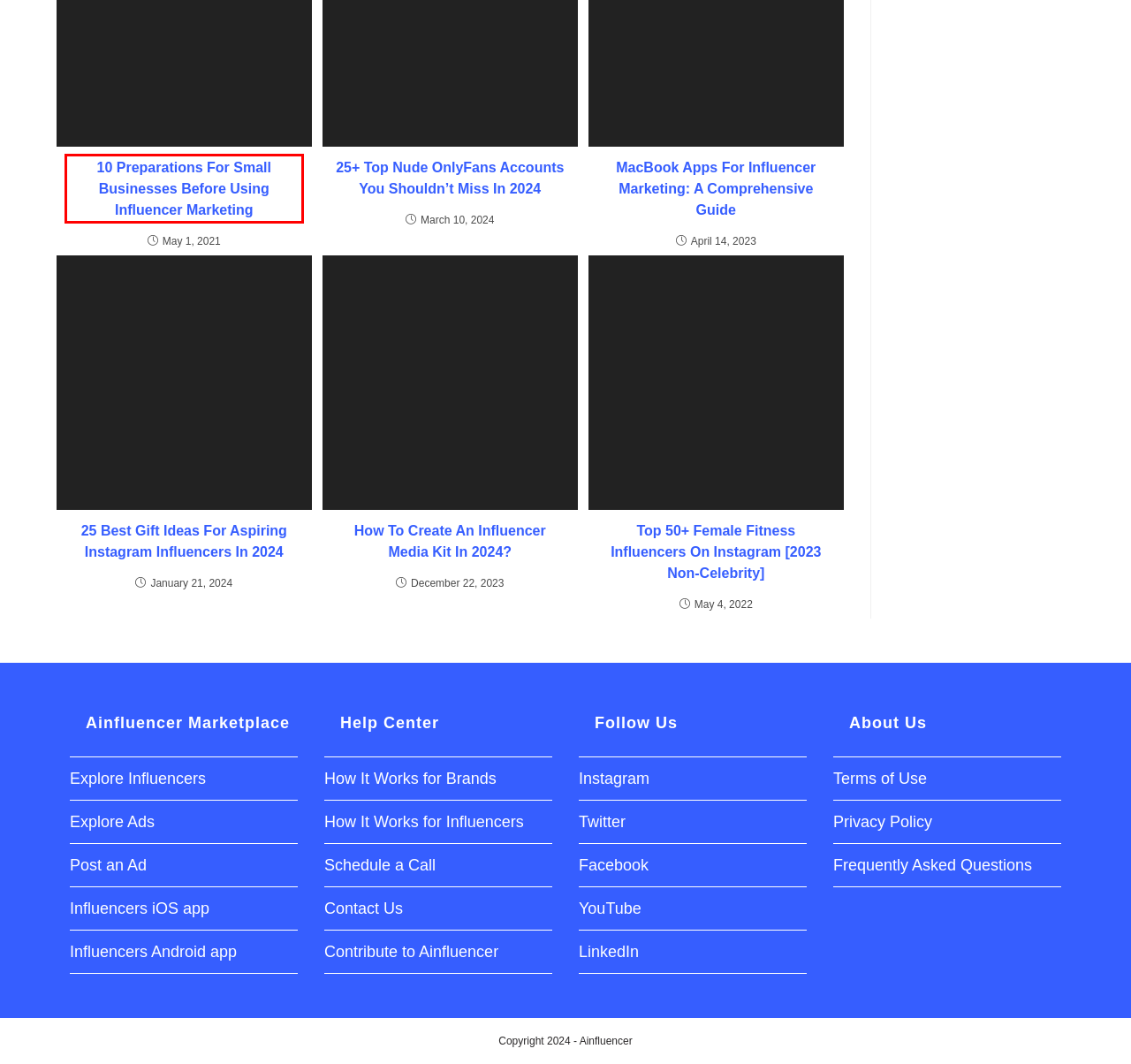You are provided with a screenshot of a webpage that has a red bounding box highlighting a UI element. Choose the most accurate webpage description that matches the new webpage after clicking the highlighted element. Here are your choices:
A. TikTok Archives | Ainfluencer
B. Contribute to Ainfluencer | Ainfluencer
C. Help Center - Ainfluencer FAQs
D. Top 50+ Female Fitness Influencers On Instagram [2023 Non-Celebrity]
E. 10 Preparations for Small Businesses before Using Influencer Marketing
F. Top 15 Female Fitness Models to Follow in 2024
G. How To Create An Influencer Media Kit In 2024?
H. 25 Best Gift Ideas For Aspiring Instagram Influencers In 2024

E